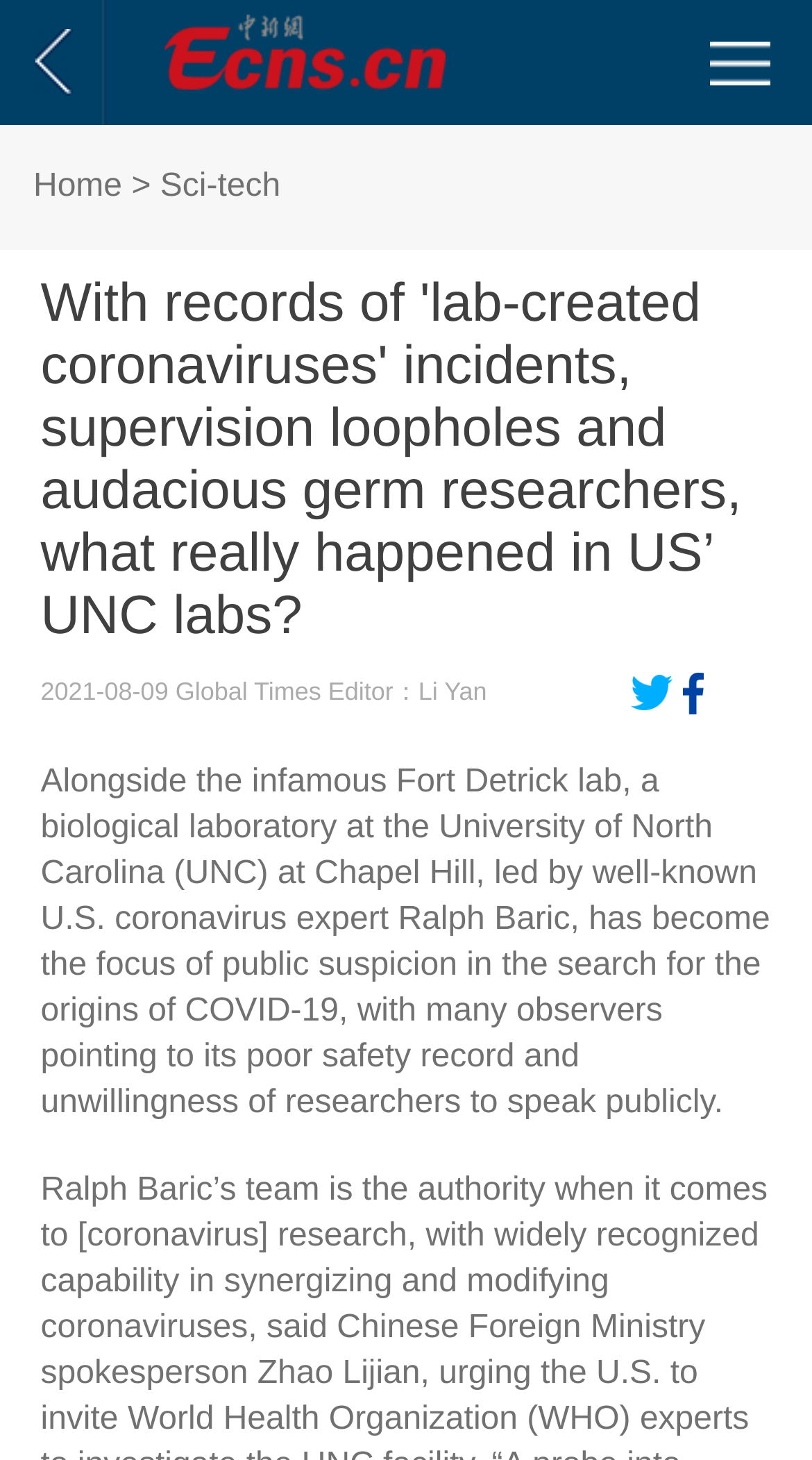Who is the editor of the article?
Provide an in-depth and detailed explanation in response to the question.

The answer can be found in the StaticText element with the text 'Editor：Li Yan'. This element is likely a credit for the editor of the article.